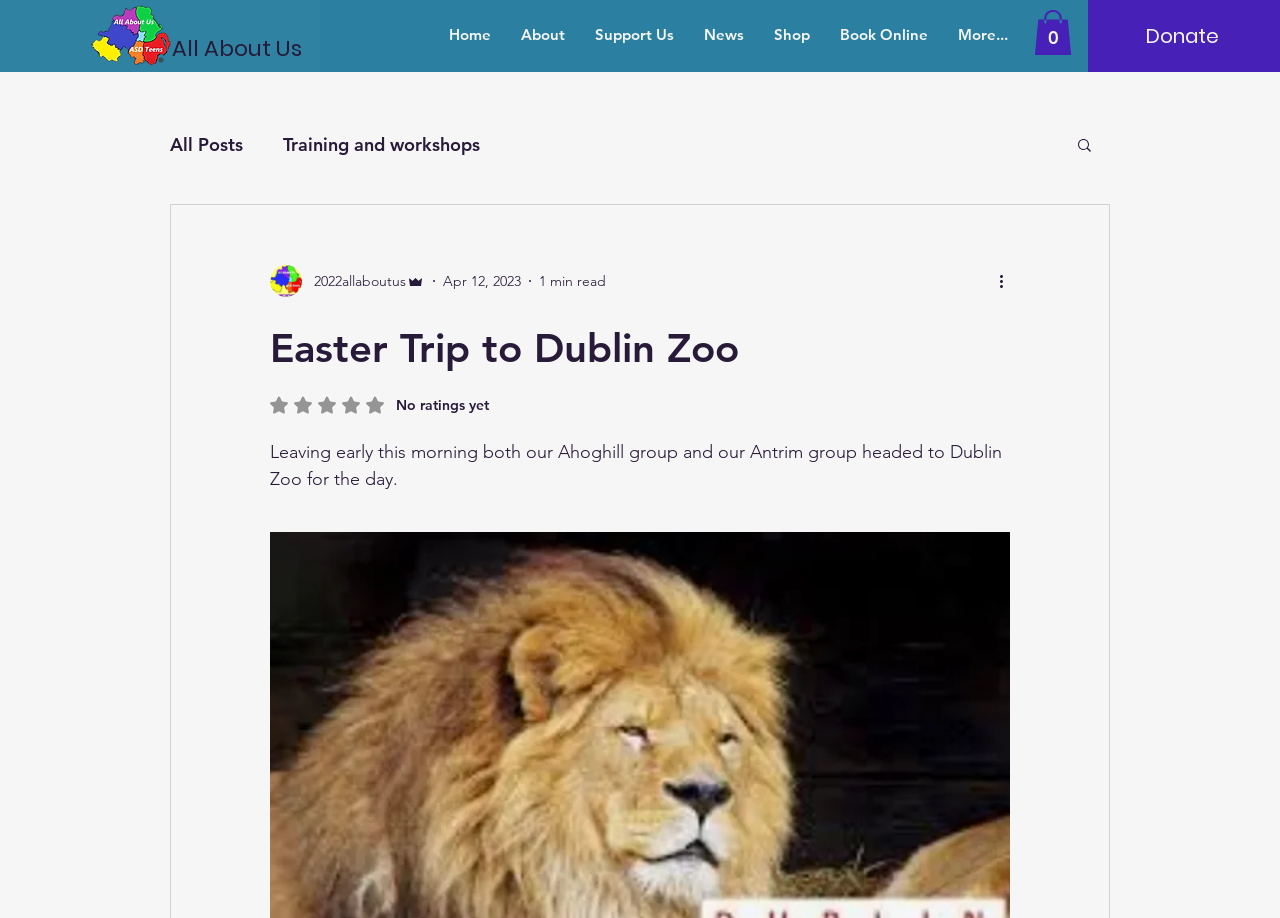Please identify the bounding box coordinates of the area that needs to be clicked to fulfill the following instruction: "Read the 'Easter Trip to Dublin Zoo' article."

[0.211, 0.353, 0.789, 0.406]